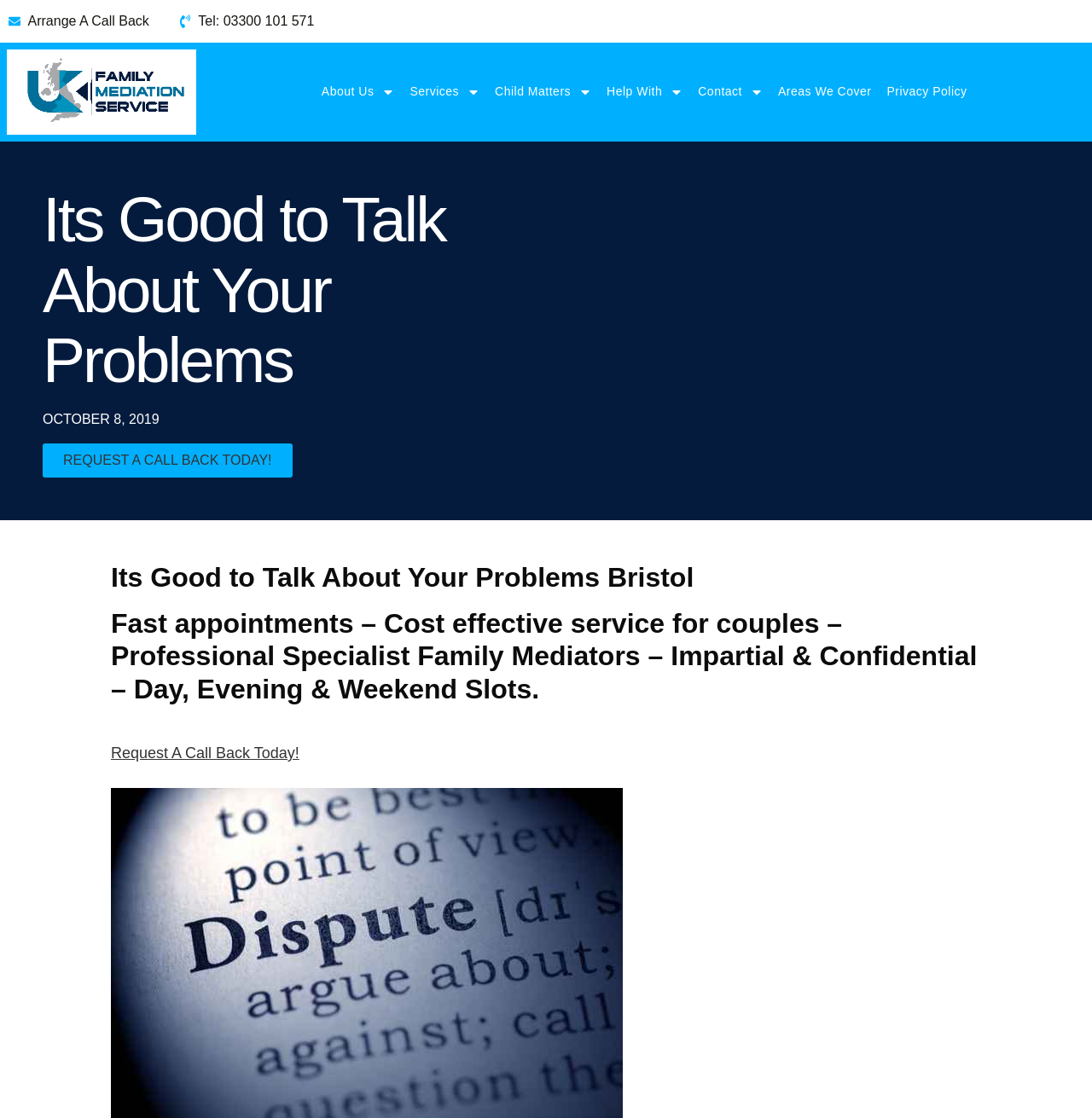What is the benefit of the organization's service mentioned on the webpage?
Based on the image, respond with a single word or phrase.

Cost effective